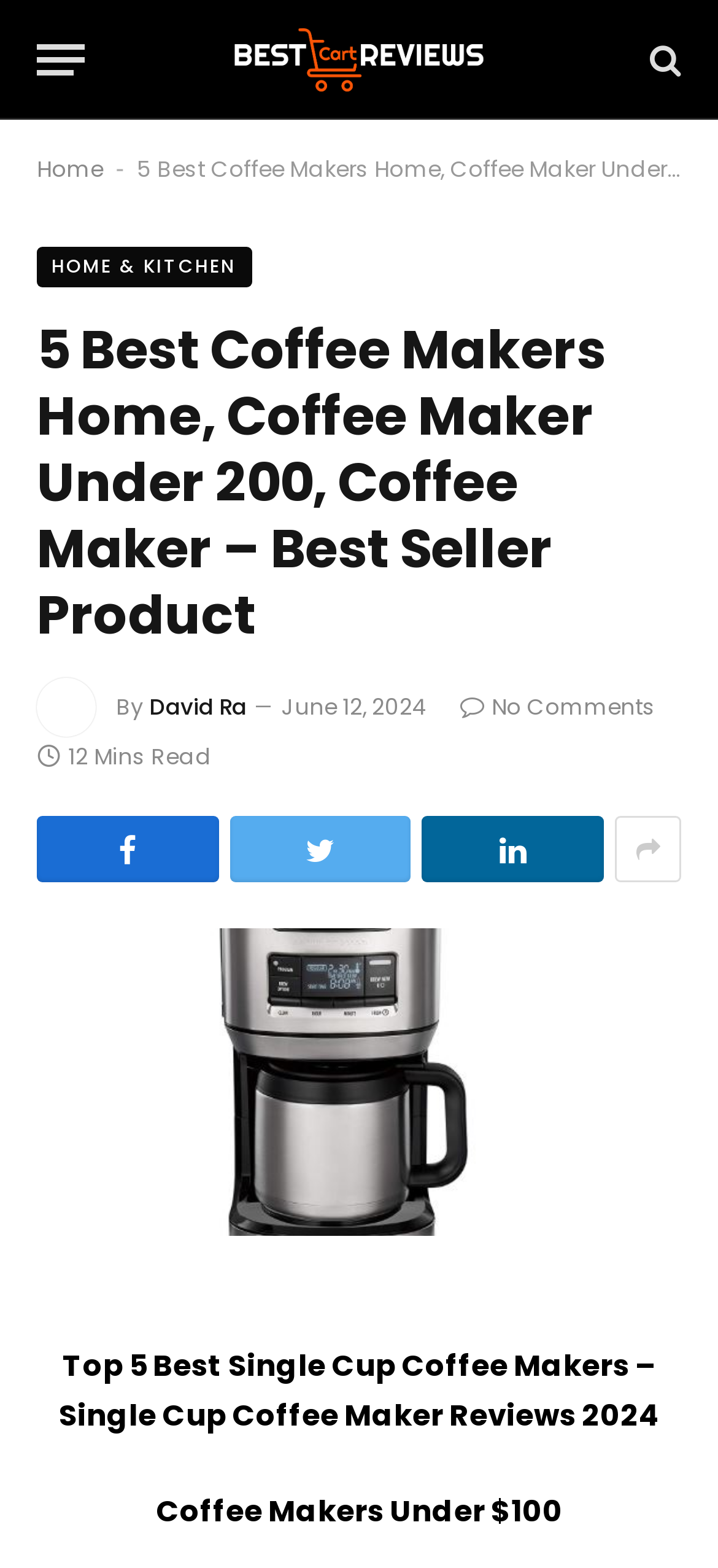What is the topic of the article?
Look at the image and respond with a one-word or short phrase answer.

Coffee Makers